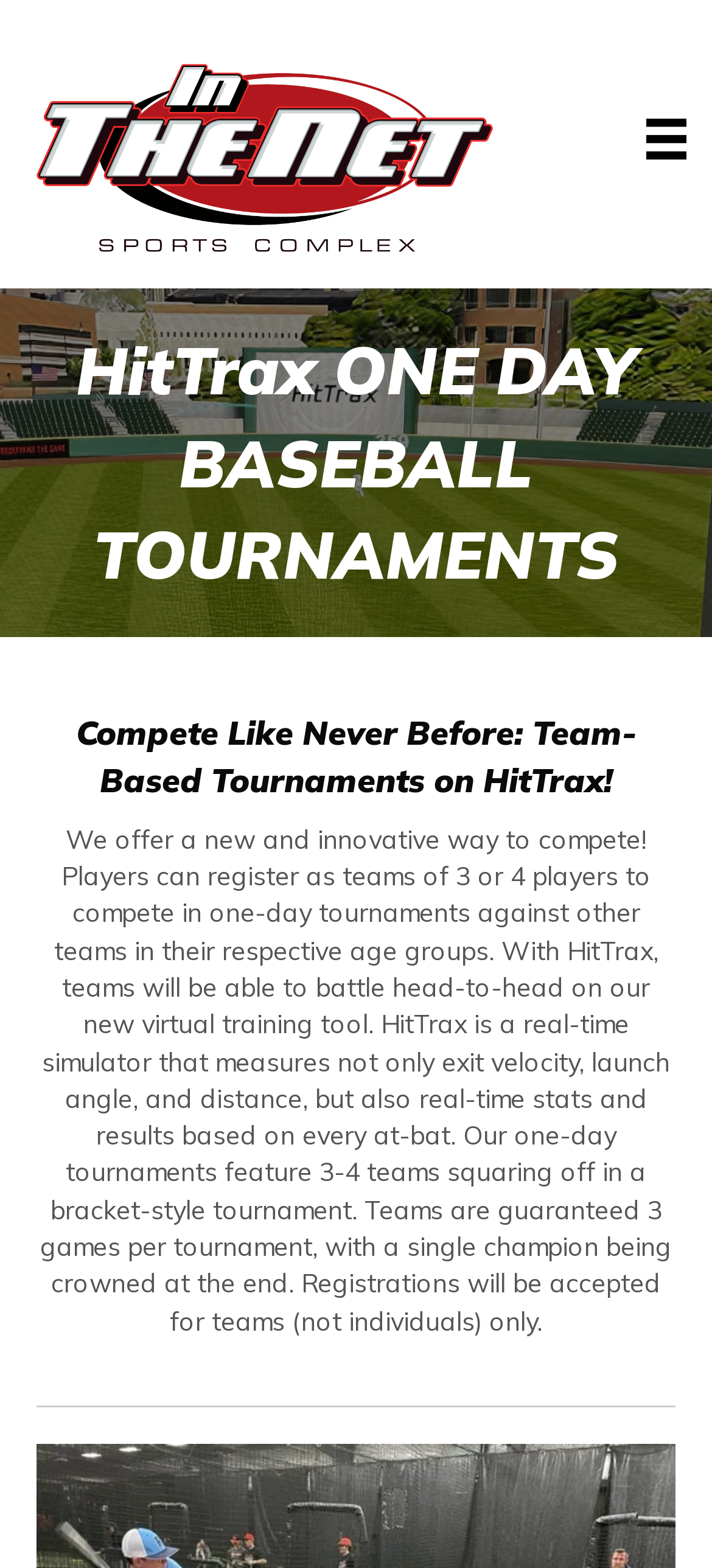Identify the main title of the webpage and generate its text content.

HitTrax ONE DAY BASEBALL TOURNAMENTS